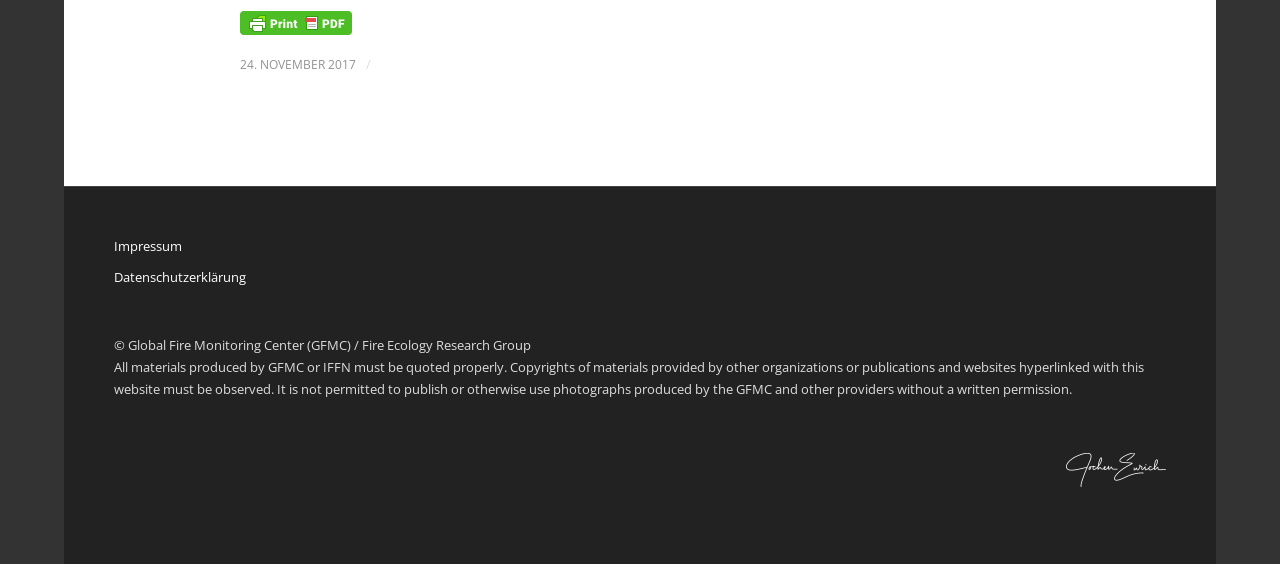What is the purpose of quoting materials from GFMC?
Kindly give a detailed and elaborate answer to the question.

I found the text 'All materials produced by GFMC or IFFN must be quoted properly. Copyrights of materials provided by other organizations or publications and websites hyperlinked with this website must be observed.' at the bottom of the webpage, which indicates that the purpose of quoting materials from GFMC is to observe copyrights.